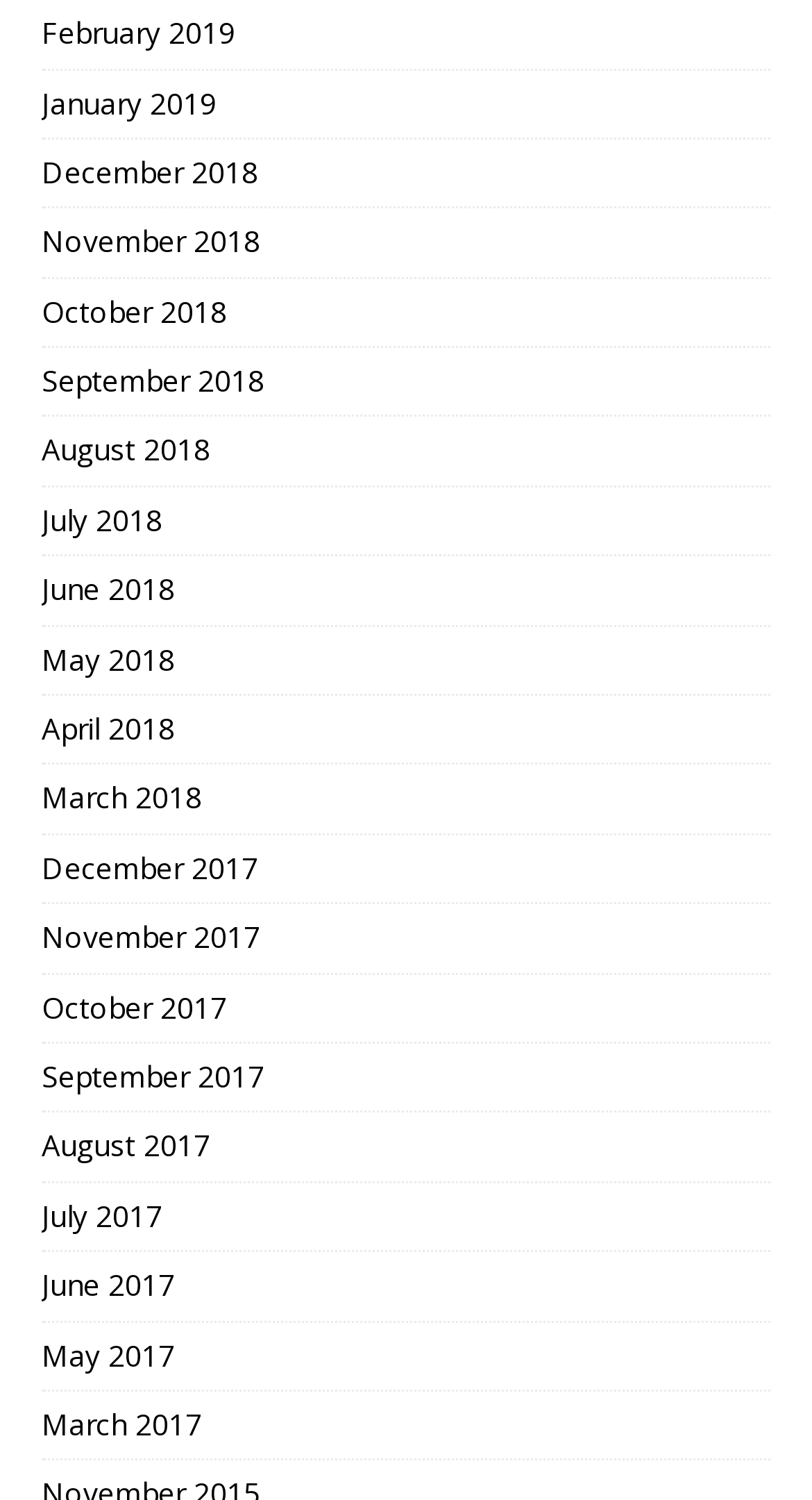Please identify the bounding box coordinates of the region to click in order to complete the task: "Sign up for the newsletter". The coordinates must be four float numbers between 0 and 1, specified as [left, top, right, bottom].

None